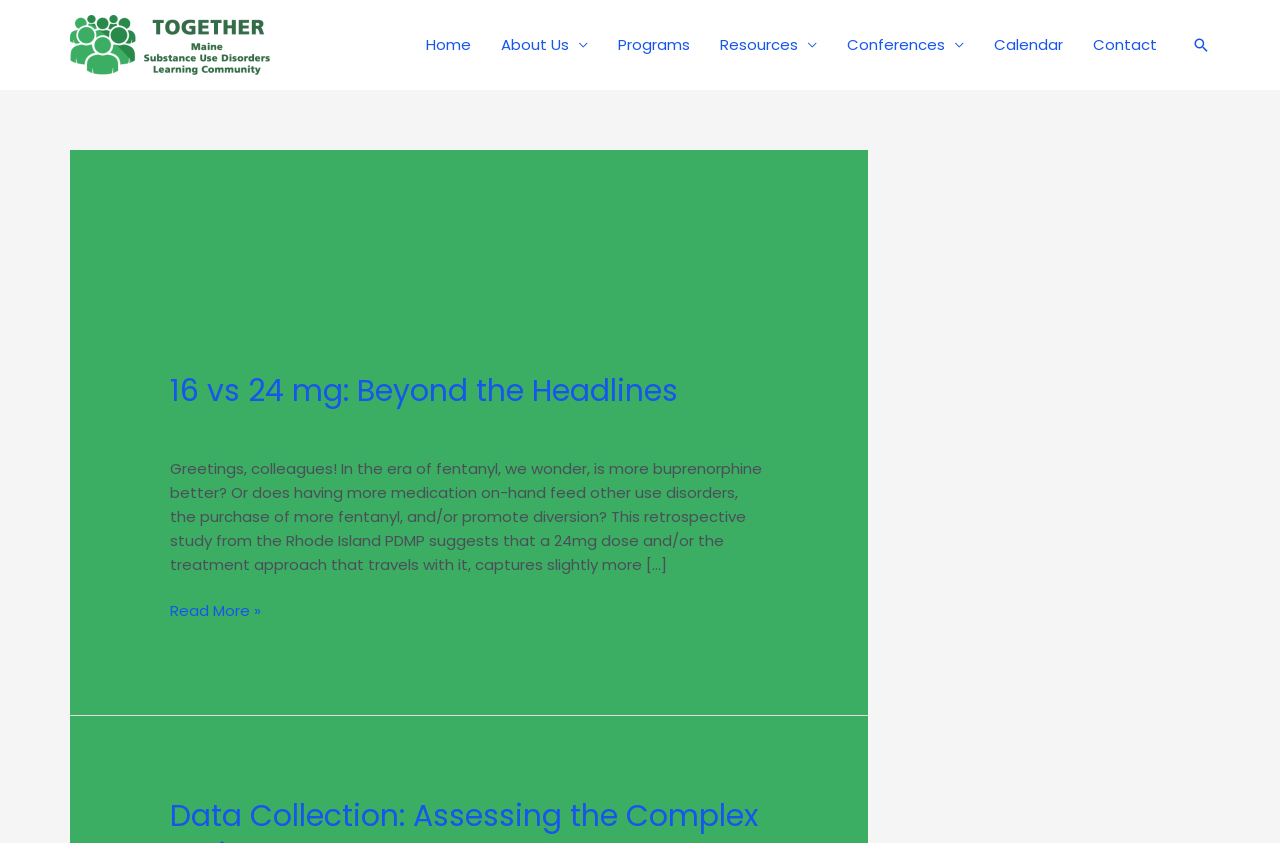Please identify the bounding box coordinates of where to click in order to follow the instruction: "search for something".

[0.931, 0.043, 0.945, 0.064]